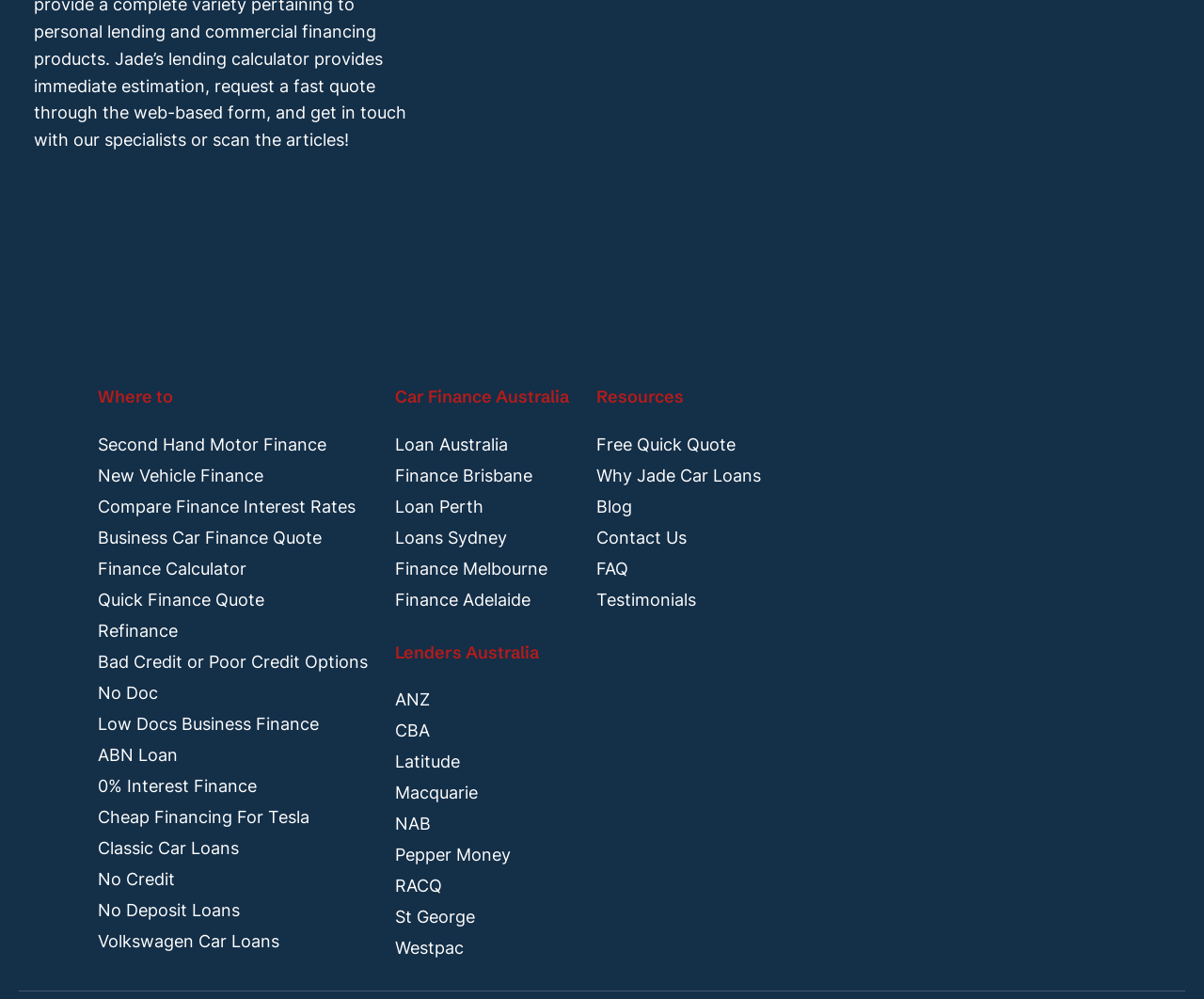What type of finance options are available for Tesla?
Look at the screenshot and respond with a single word or phrase.

0% Interest Finance